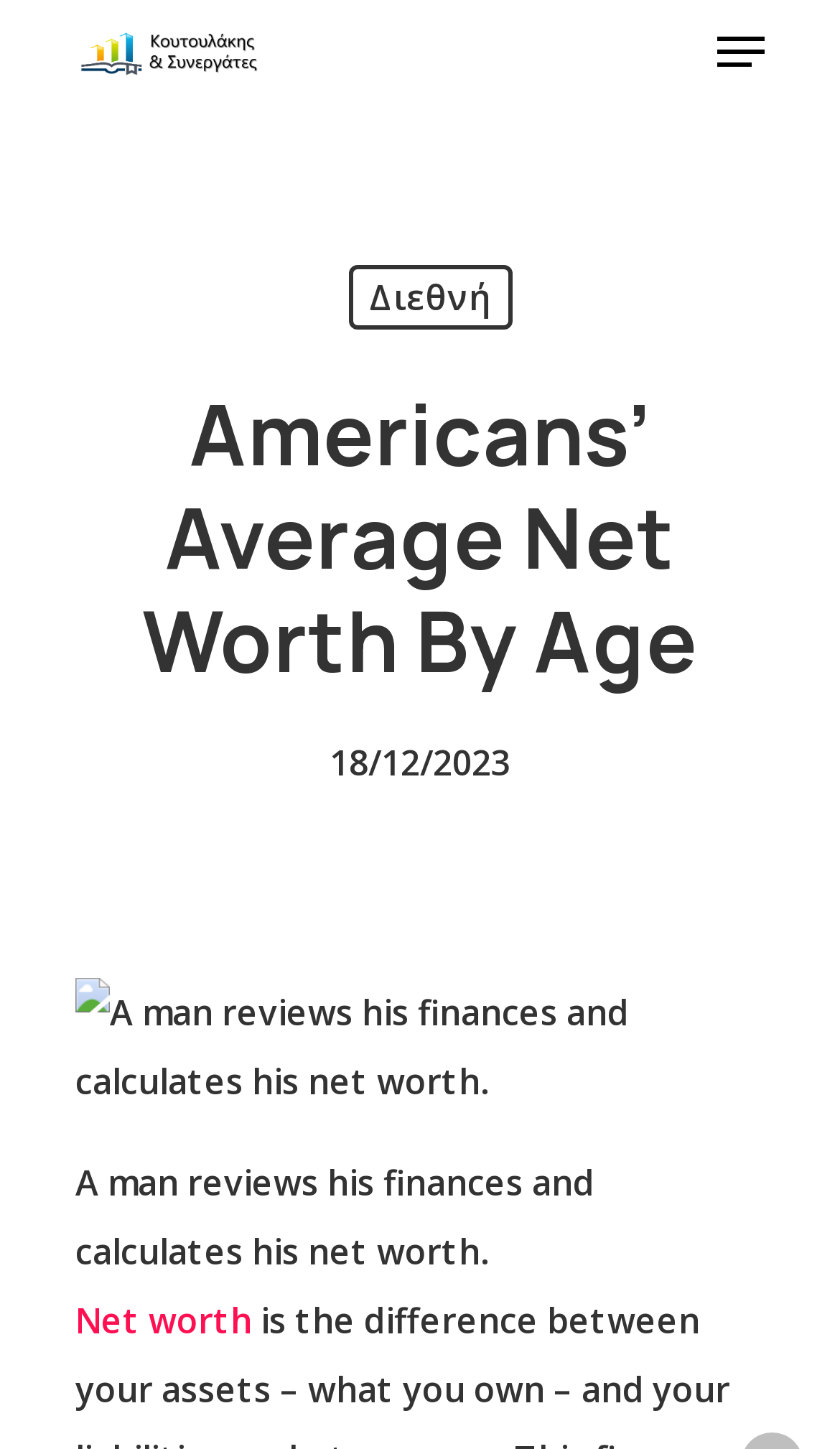Provide a one-word or one-phrase answer to the question:
What is the man in the image doing?

reviewing finances